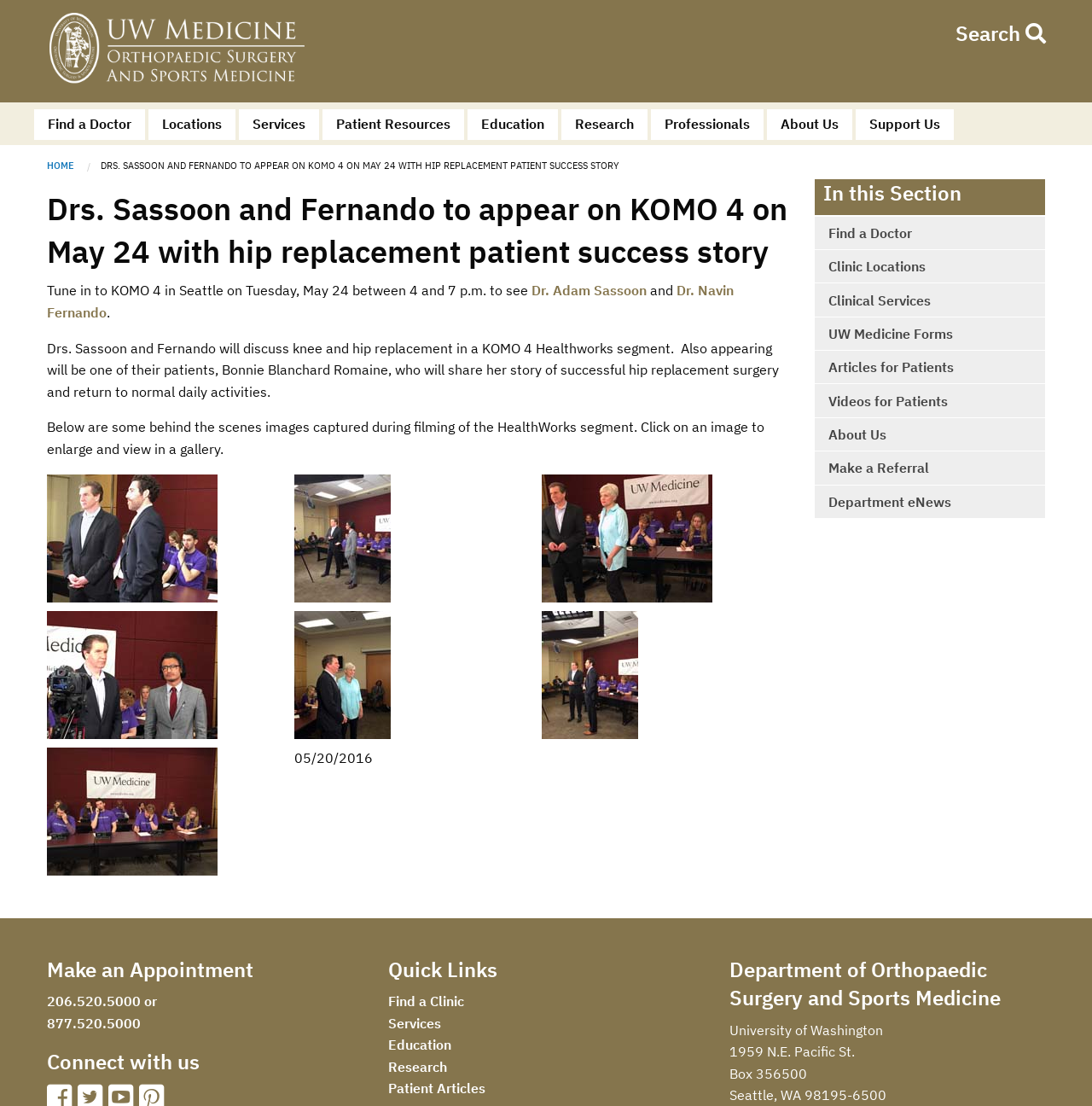Find and indicate the bounding box coordinates of the region you should select to follow the given instruction: "Click on 'Dr. Adam Sassoon'".

[0.487, 0.255, 0.592, 0.27]